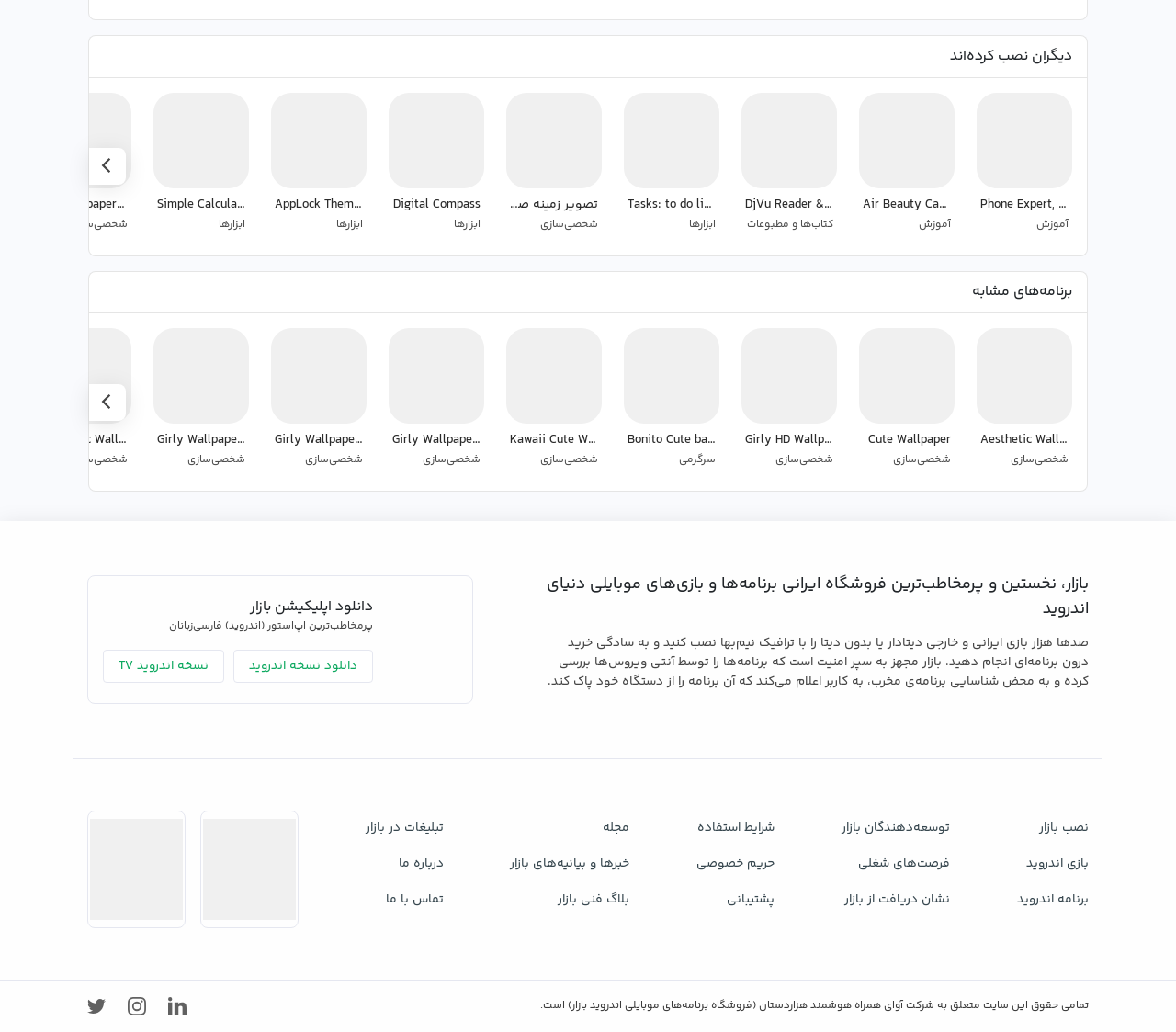Please identify the bounding box coordinates of the element's region that needs to be clicked to fulfill the following instruction: "download the android app". The bounding box coordinates should consist of four float numbers between 0 and 1, i.e., [left, top, right, bottom].

[0.212, 0.577, 0.317, 0.599]